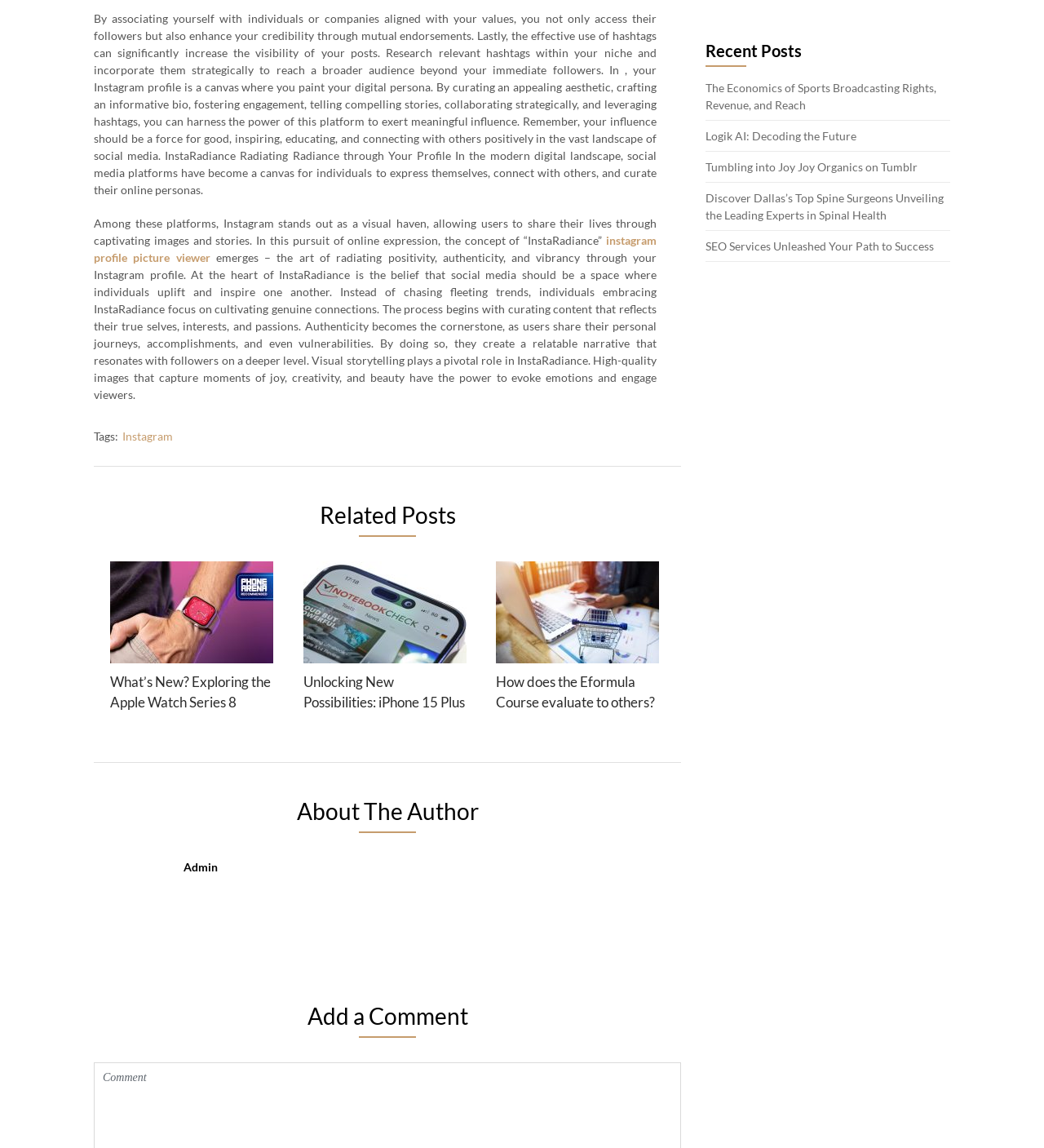From the webpage screenshot, identify the region described by Instagram. Provide the bounding box coordinates as (top-left x, top-left y, bottom-right x, bottom-right y), with each value being a floating point number between 0 and 1.

[0.117, 0.374, 0.166, 0.386]